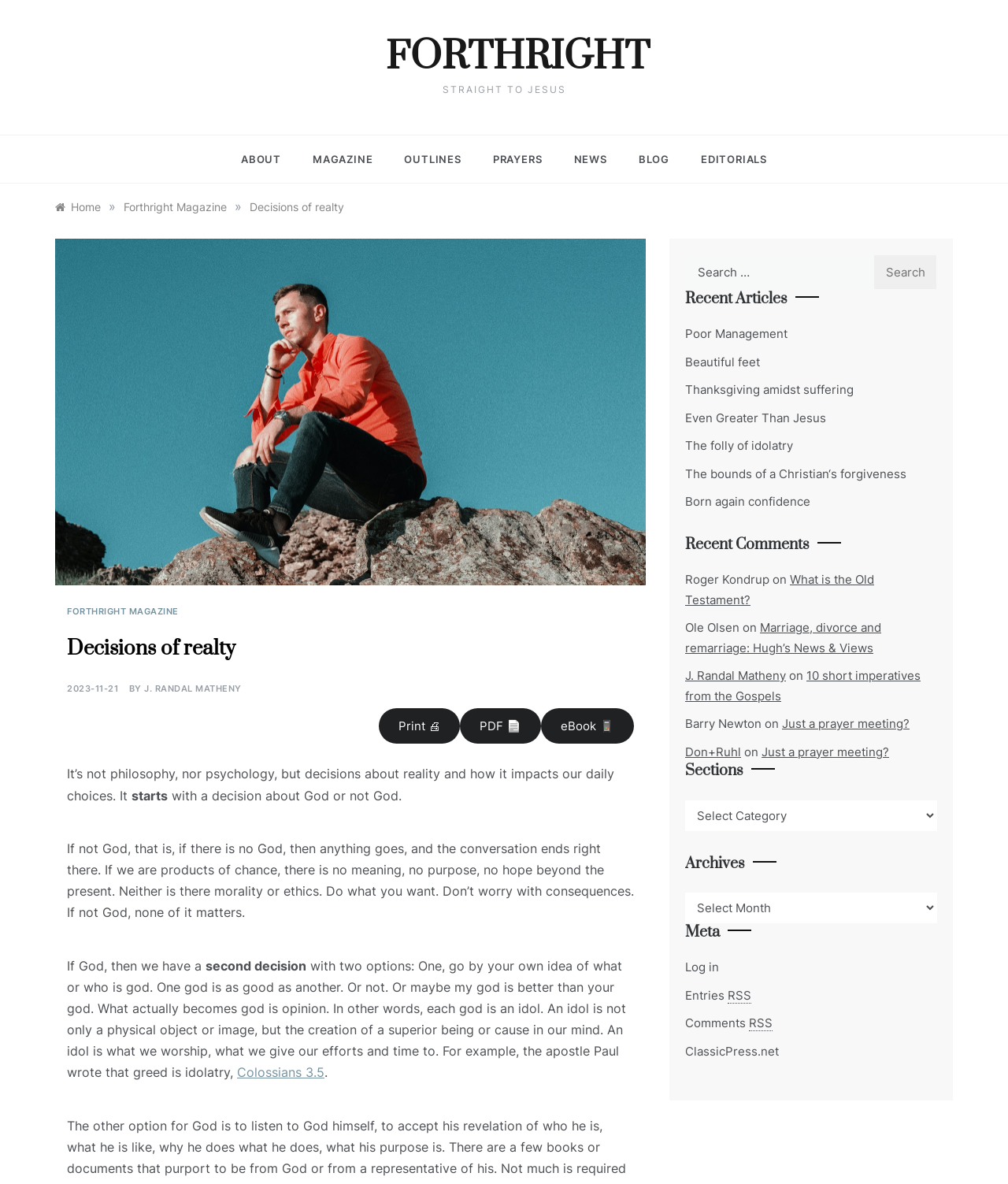Identify the bounding box coordinates of the element that should be clicked to fulfill this task: "Read the 'Decisions of realty' article". The coordinates should be provided as four float numbers between 0 and 1, i.e., [left, top, right, bottom].

[0.066, 0.534, 0.629, 0.563]